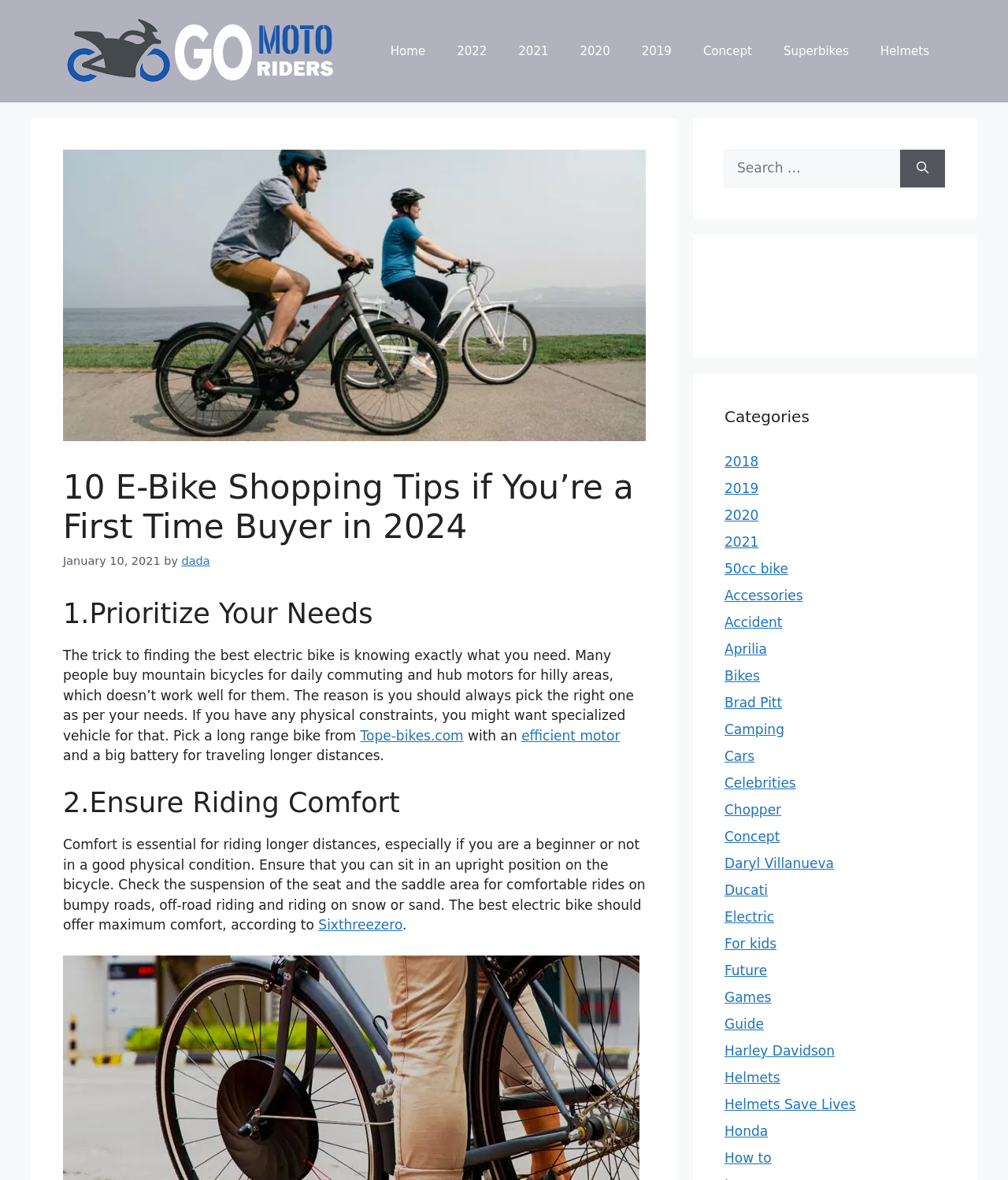Using the element description provided, determine the bounding box coordinates in the format (top-left x, top-left y, bottom-right x, bottom-right y). Ensure that all values are floating point numbers between 0 and 1. Element description: Sixthreezero

[0.316, 0.777, 0.399, 0.791]